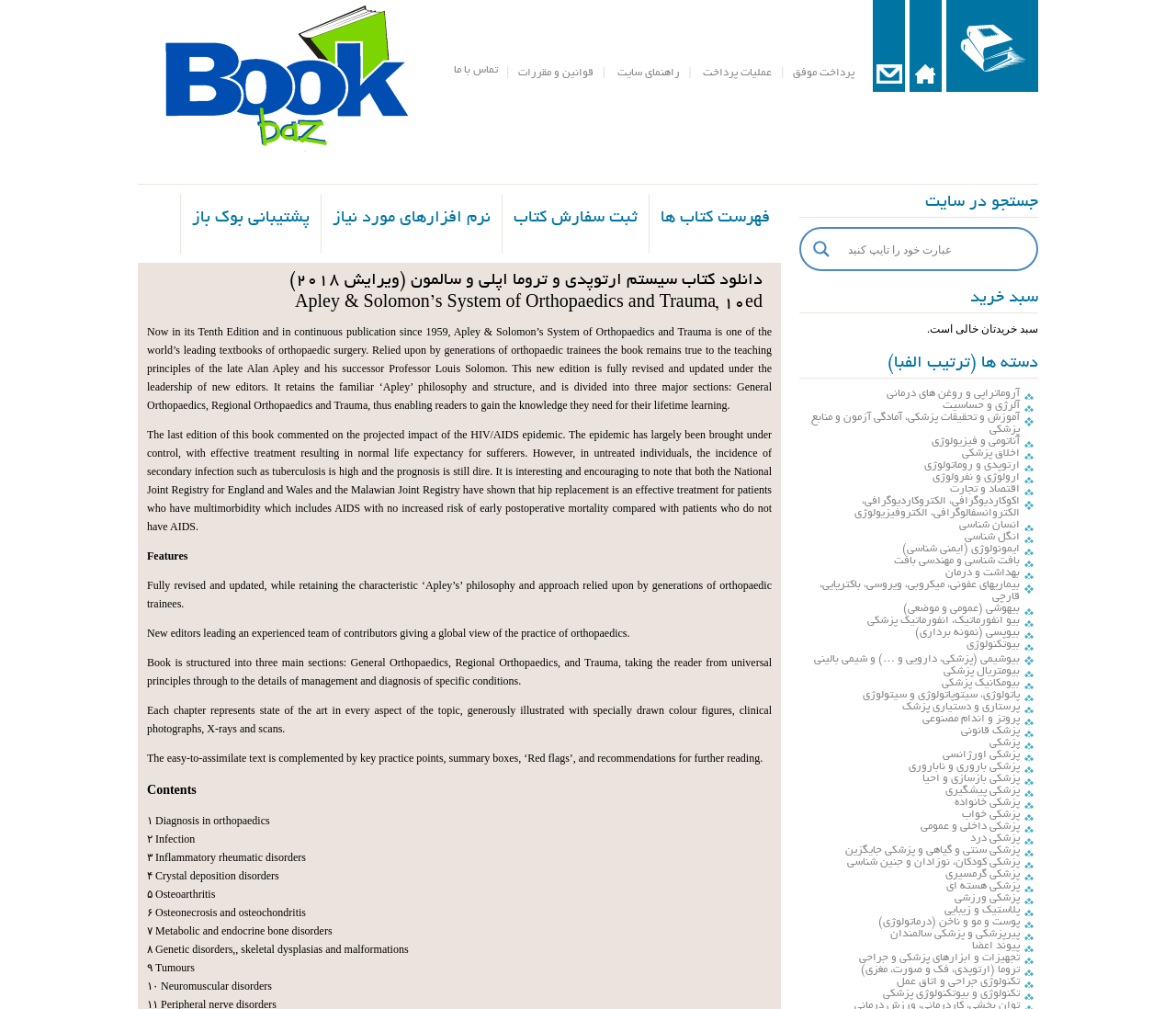Give a one-word or one-phrase response to the question:
How many sections does the book have?

Three